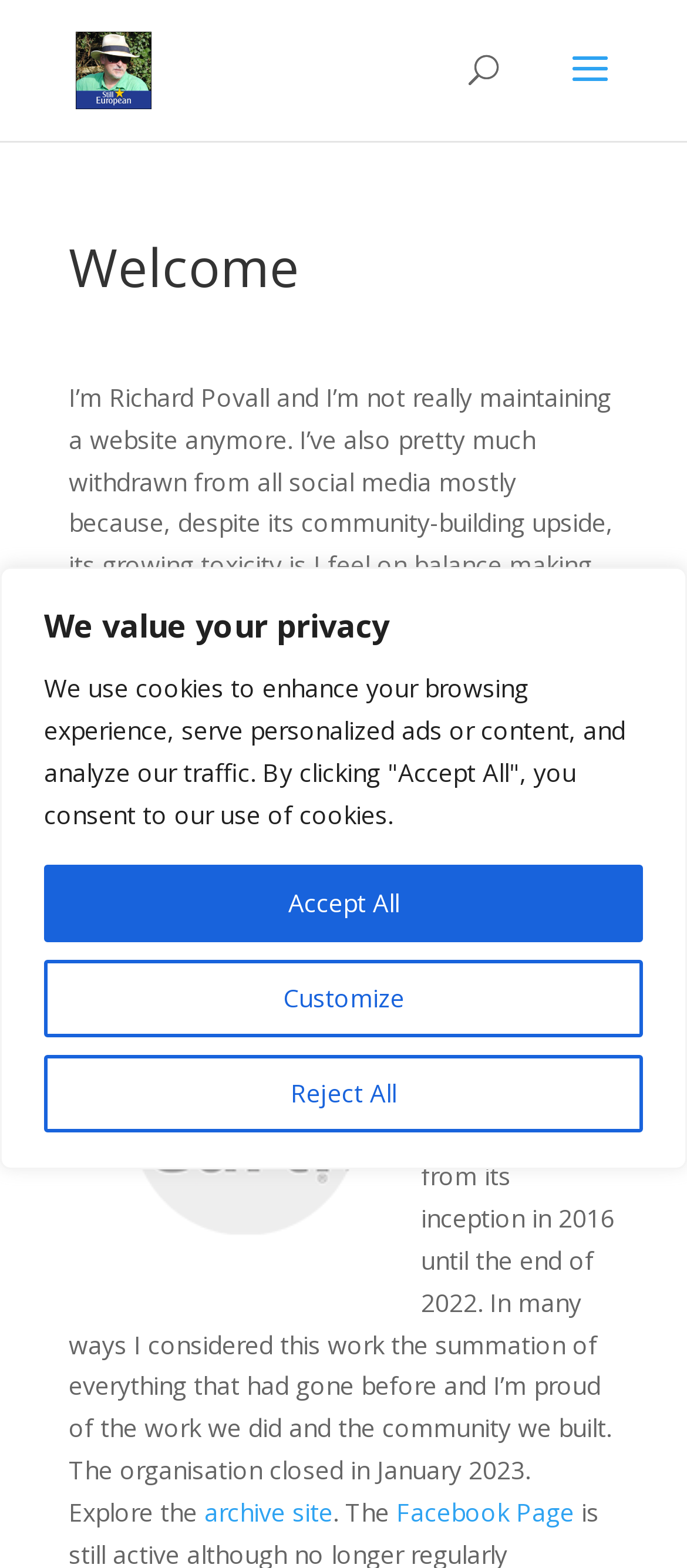Please answer the following question using a single word or phrase: Is Richard Povall active on social media?

No